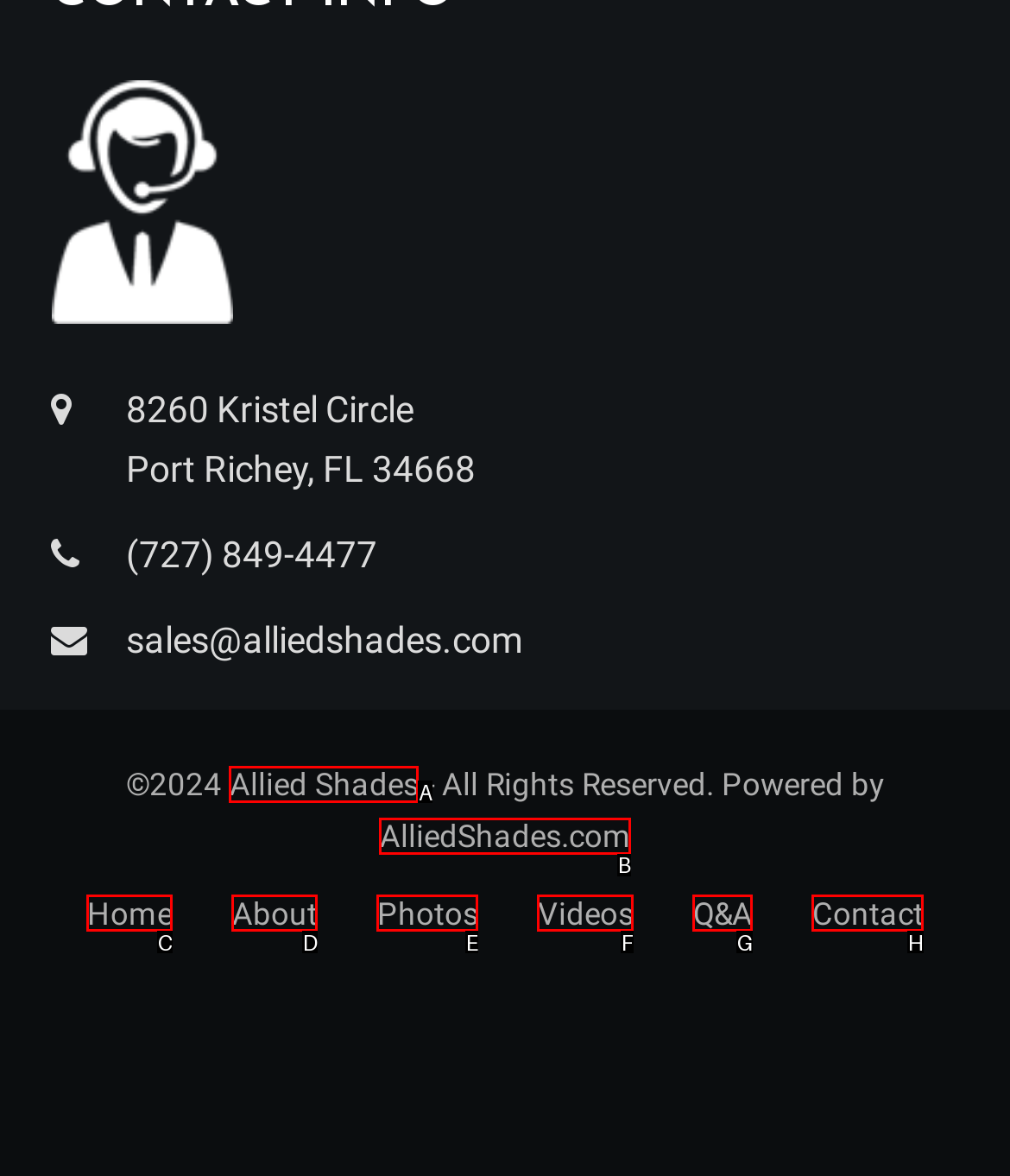From the provided options, which letter corresponds to the element described as: title="Graphene’s Magical Future Begins"
Answer with the letter only.

None